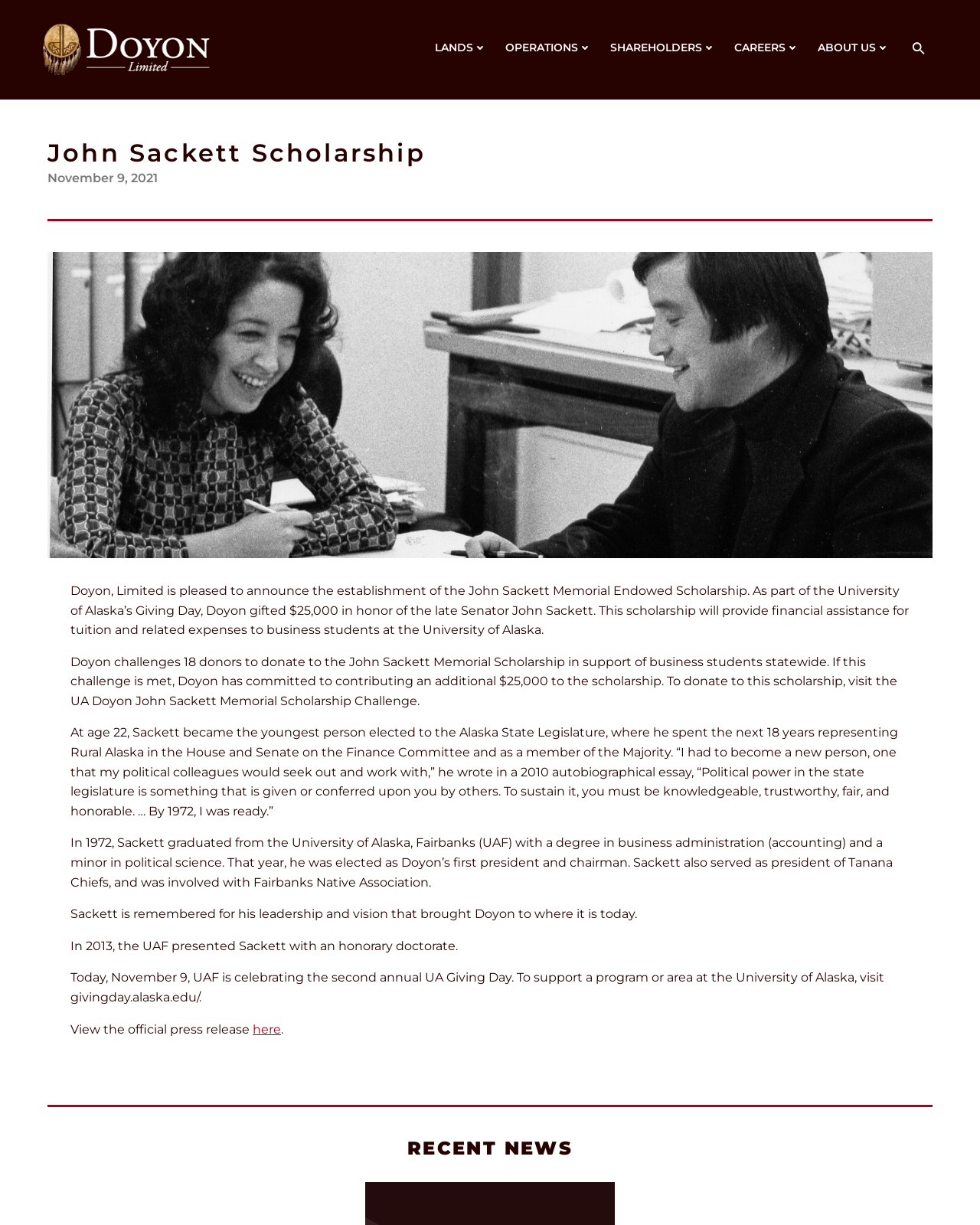Find the bounding box coordinates for the element described here: "HERE!".

None